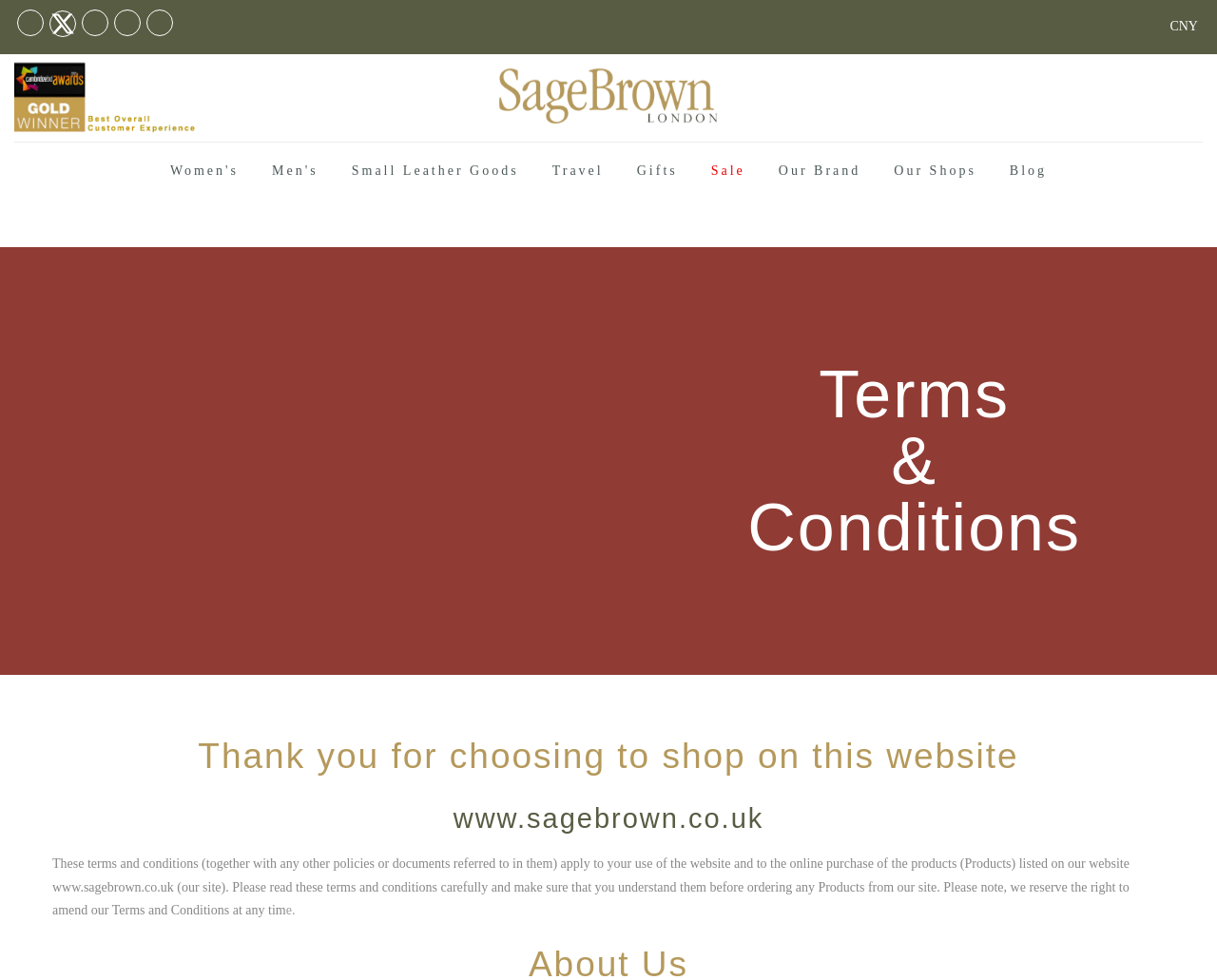What is the name of the website's brand?
Look at the image and answer with only one word or phrase.

SageBrown